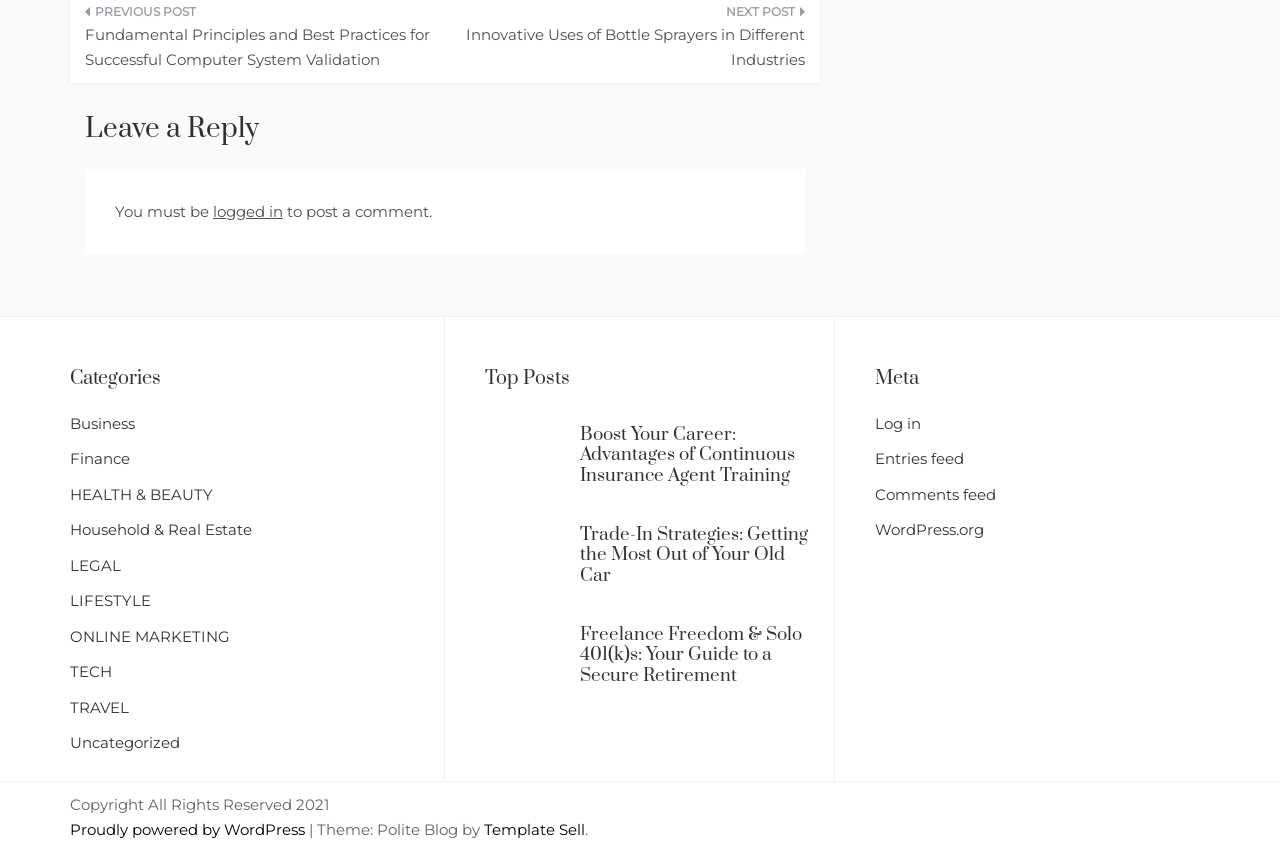Identify the bounding box coordinates of the clickable region necessary to fulfill the following instruction: "Click on the next post". The bounding box coordinates should be four float numbers between 0 and 1, i.e., [left, top, right, bottom].

[0.359, 0.002, 0.629, 0.097]